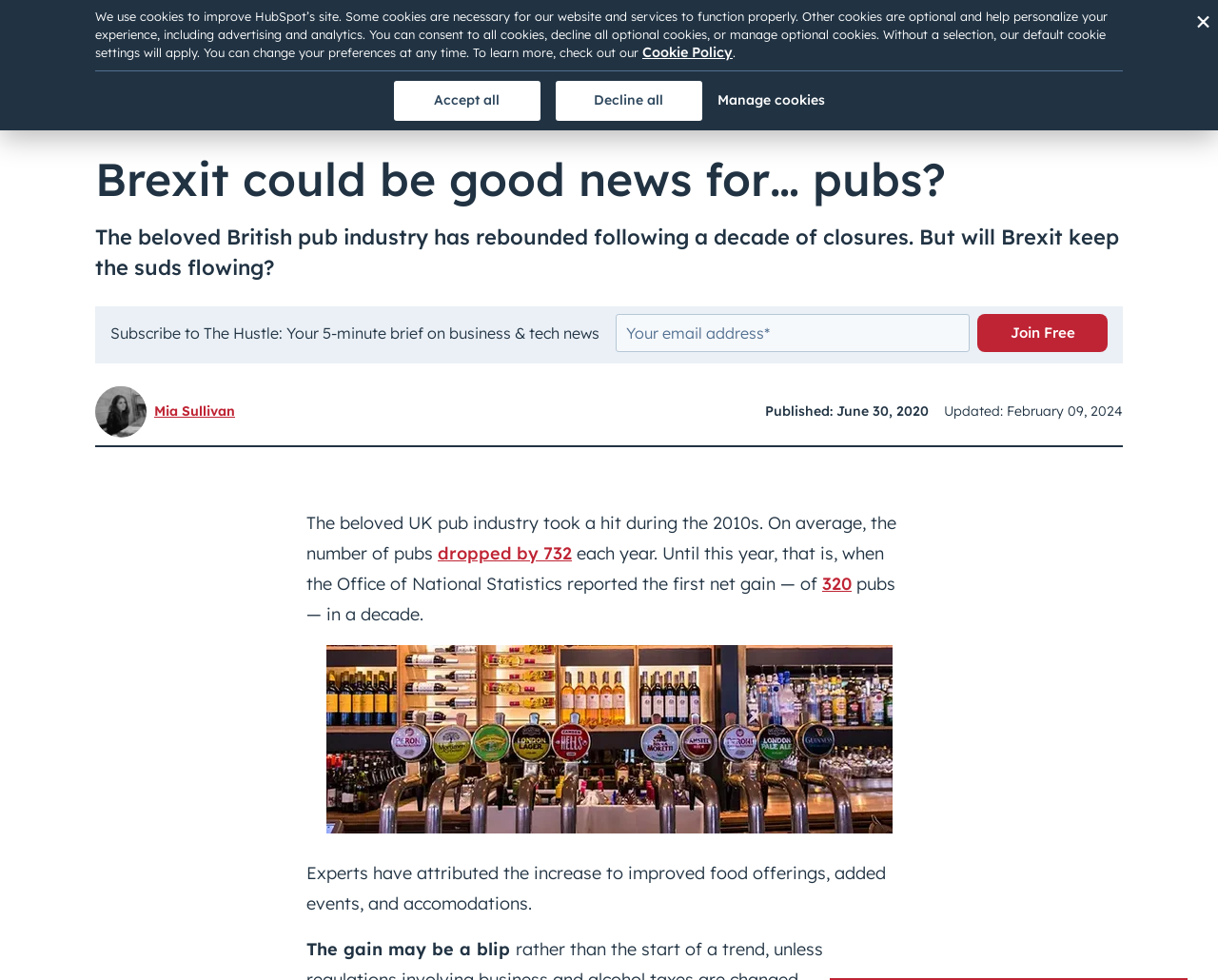What is the name of the blog?
Use the screenshot to answer the question with a single word or phrase.

The Hustle